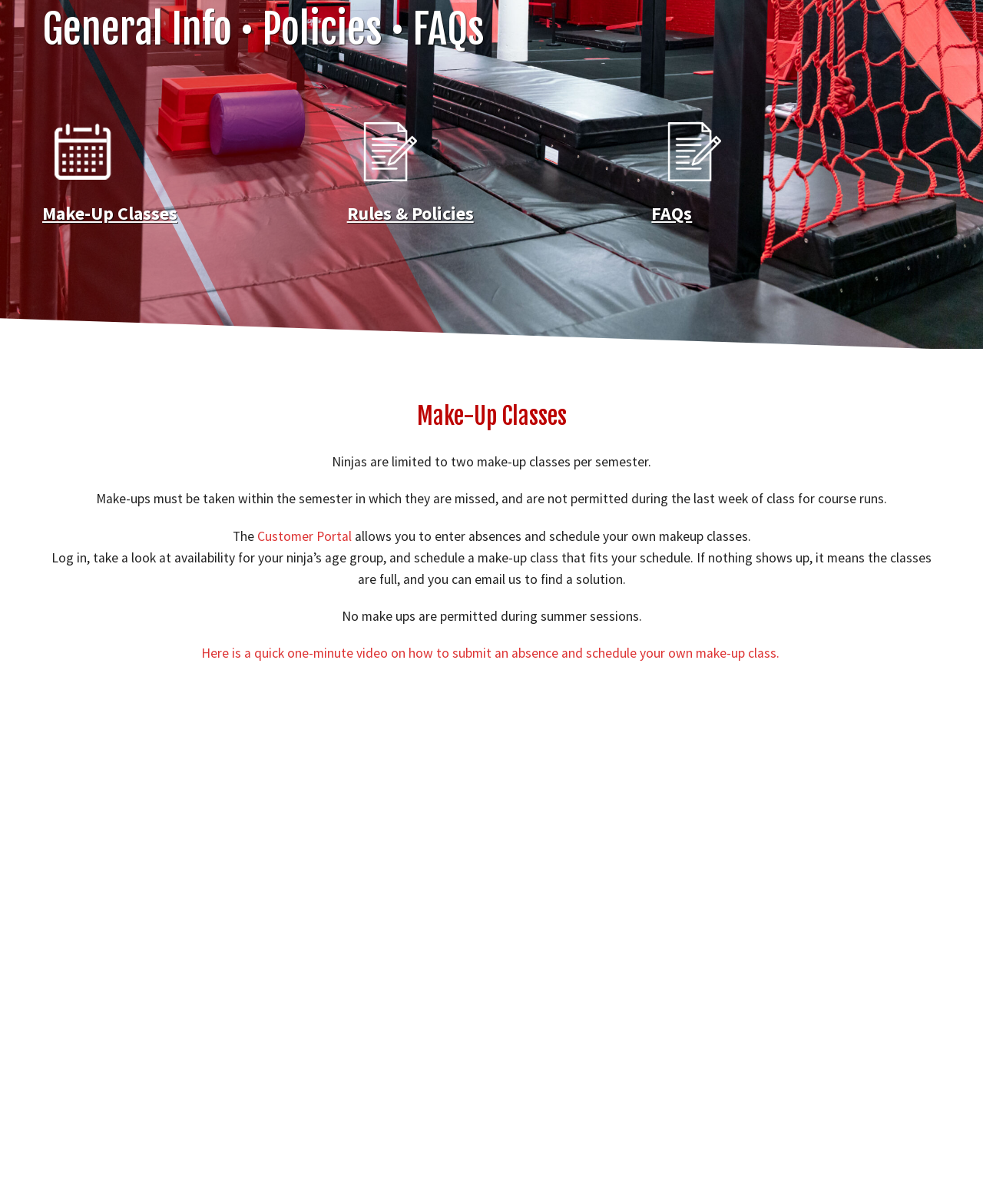Identify the bounding box coordinates for the UI element described as: "FAQs". The coordinates should be provided as four floats between 0 and 1: [left, top, right, bottom].

[0.663, 0.167, 0.704, 0.187]